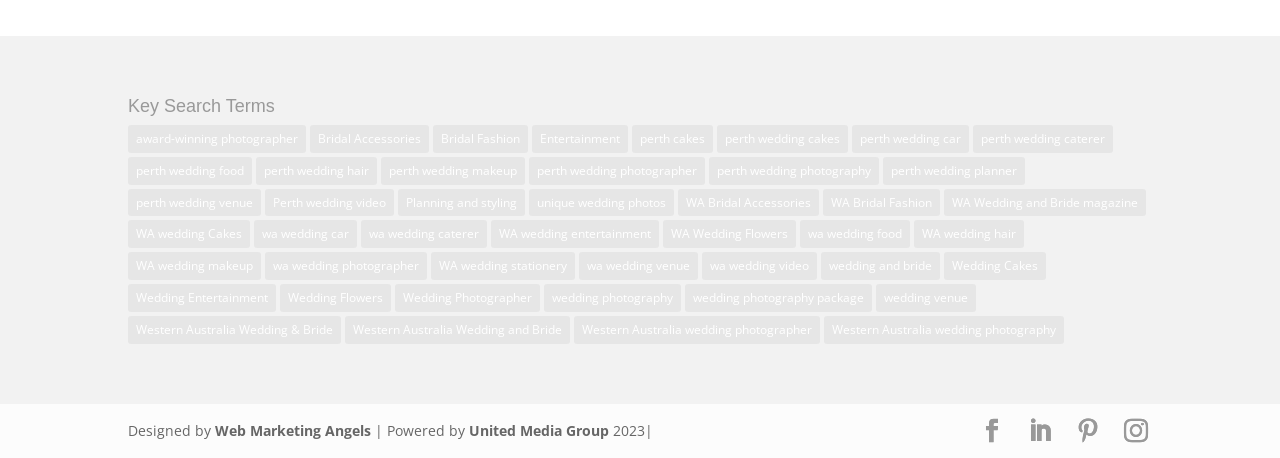Locate the bounding box coordinates of the element's region that should be clicked to carry out the following instruction: "Check out 'Western Australia wedding photographer'". The coordinates need to be four float numbers between 0 and 1, i.e., [left, top, right, bottom].

[0.448, 0.69, 0.641, 0.75]